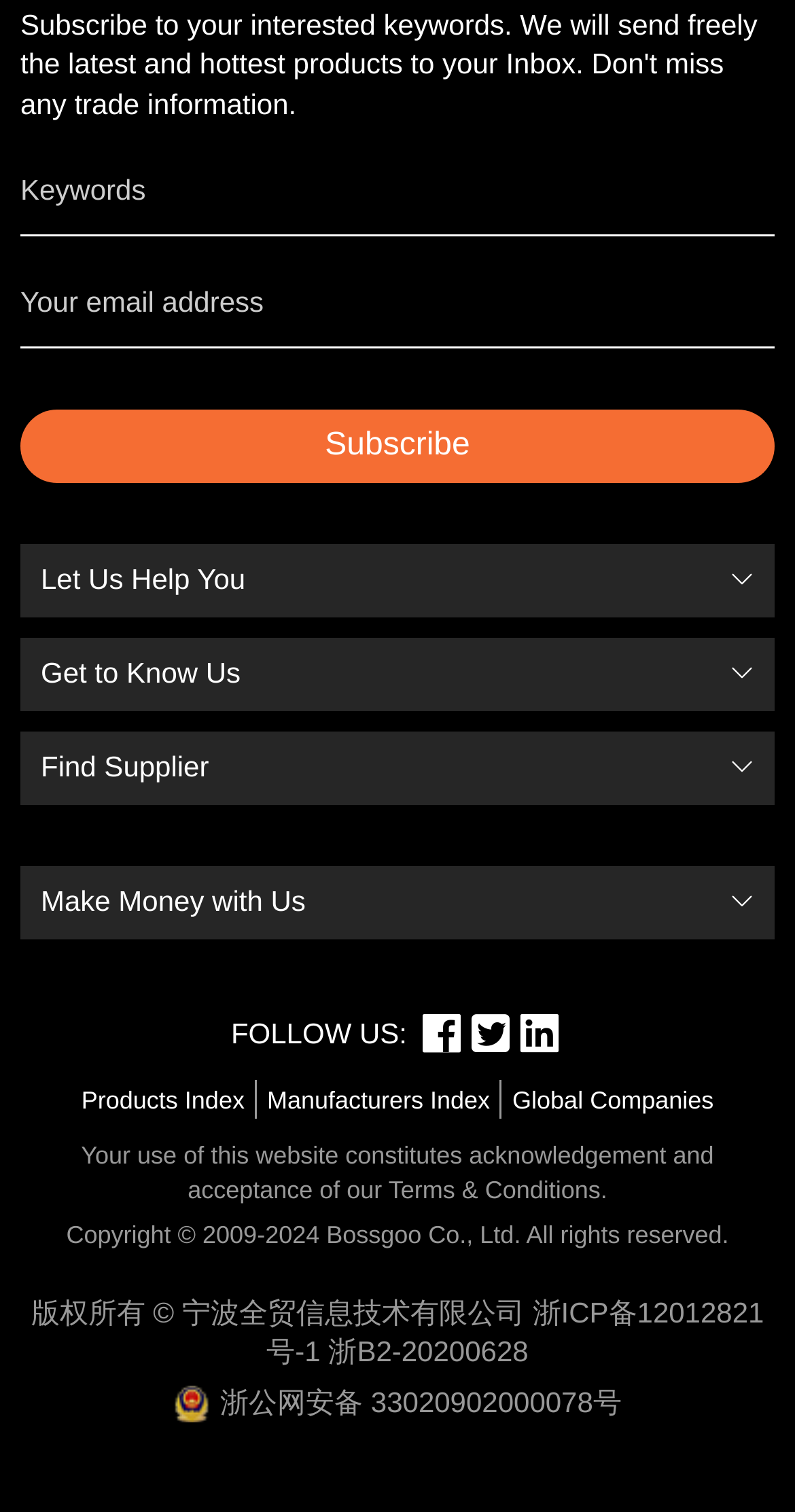Please specify the bounding box coordinates for the clickable region that will help you carry out the instruction: "Subscribe".

[0.409, 0.284, 0.591, 0.306]